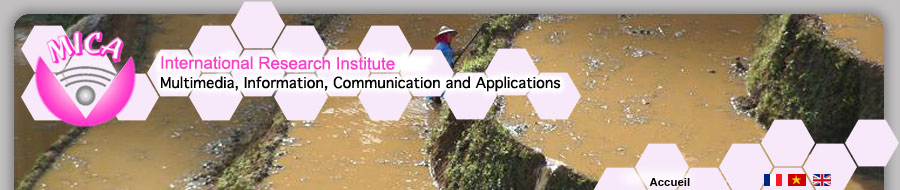What is the focus of the International Research Institute MICA?
Look at the image and answer the question with a single word or phrase.

Integrating technology with traditional practices